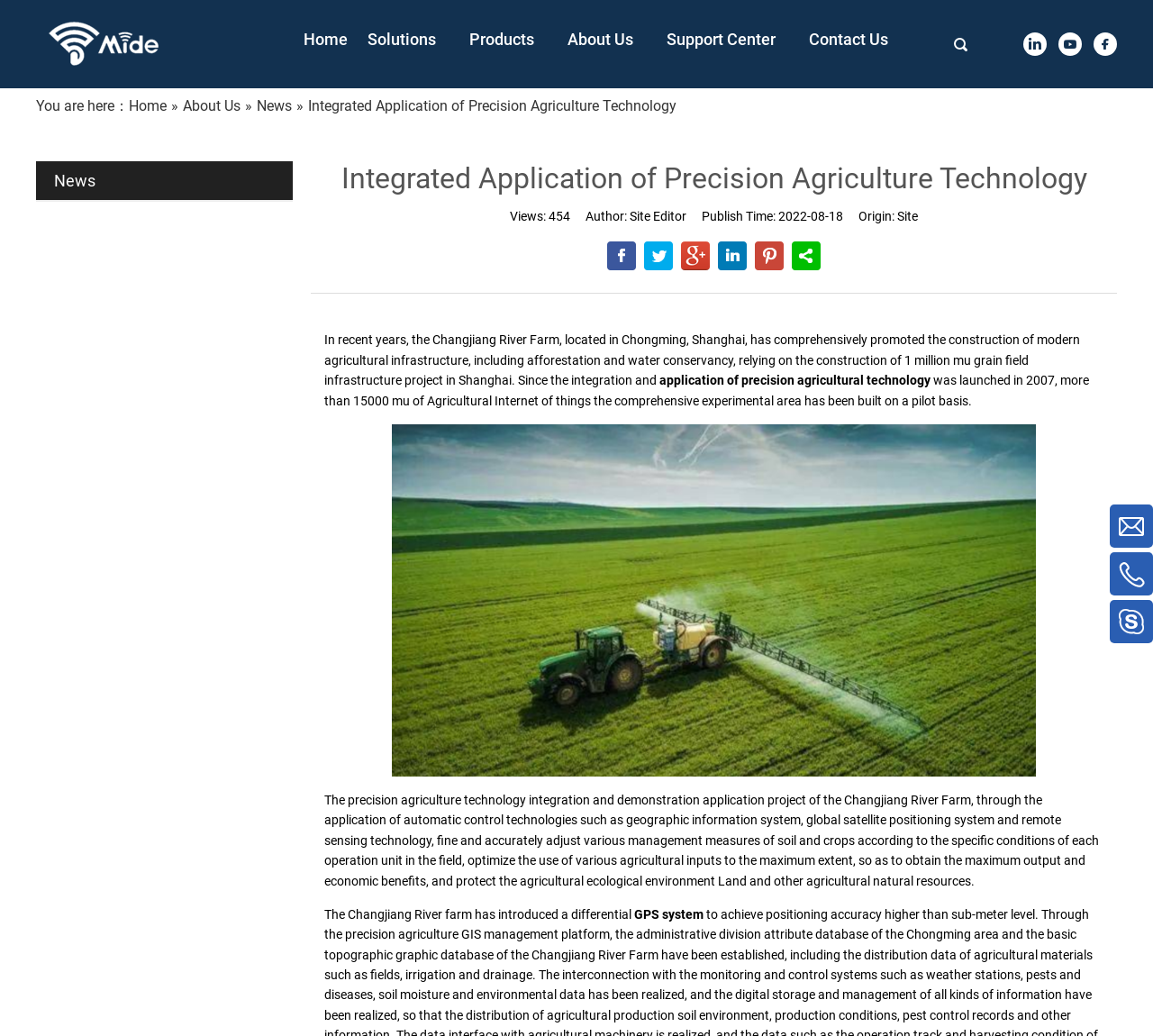Kindly determine the bounding box coordinates of the area that needs to be clicked to fulfill this instruction: "Read the News article".

[0.267, 0.094, 0.587, 0.11]